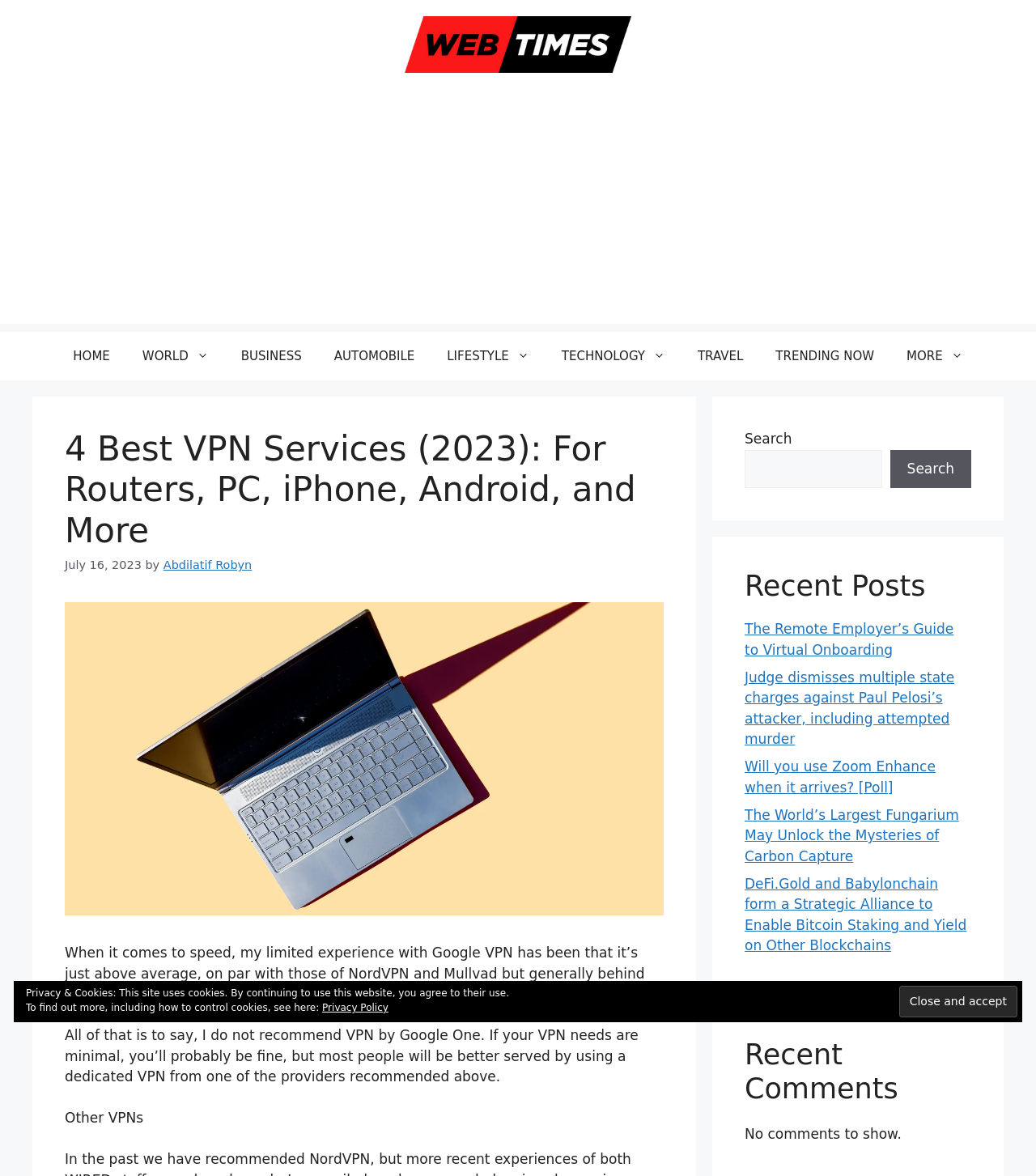Give a one-word or phrase response to the following question: How many navigation links are there?

9